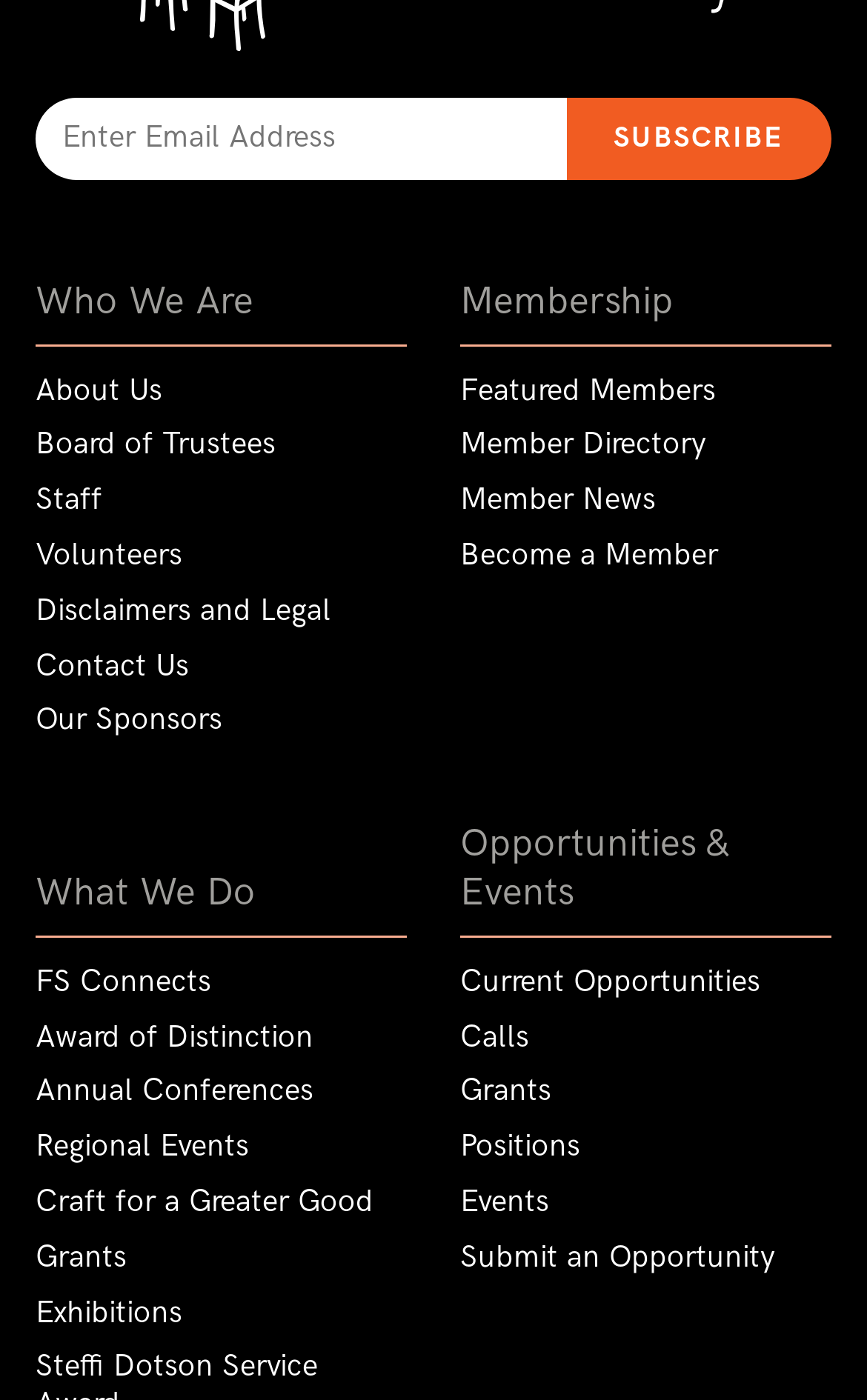Give a short answer to this question using one word or a phrase:
How many links are under 'Who We Are'?

6